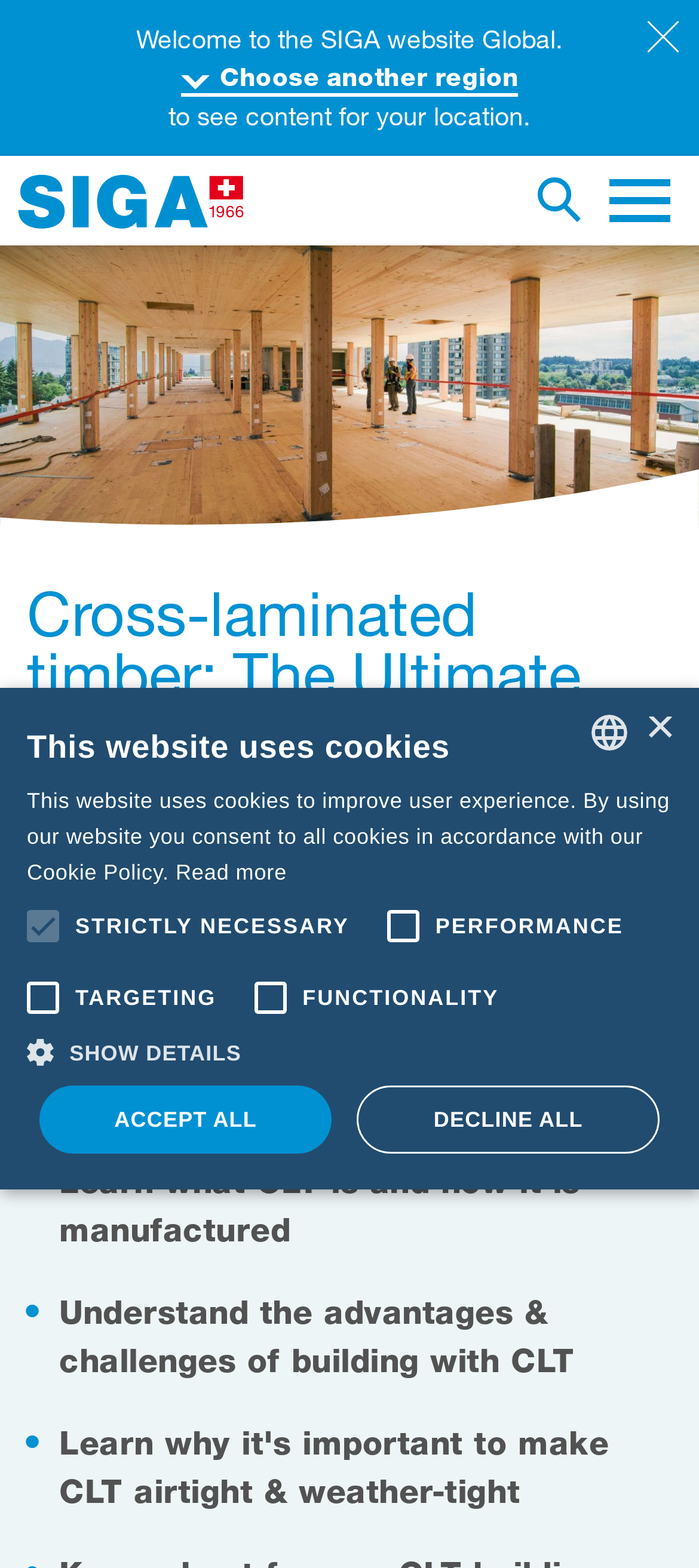Specify the bounding box coordinates of the area to click in order to execute this command: 'Choose another region'. The coordinates should consist of four float numbers ranging from 0 to 1, and should be formatted as [left, top, right, bottom].

[0.314, 0.039, 0.742, 0.058]